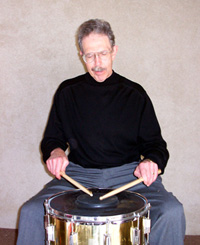Describe the image with as much detail as possible.

The image depicts an older man sitting comfortably while playing a snare drum. Dressed in a black long-sleeve shirt and gray pants, he holds drumsticks poised over the drum, demonstrating an engaged and focused posture. With a calm expression, he seems to be immersed in the act of drumming, highlighting a moment of concentration and skill. This visual representation captures the essence of learning and passion for music, reflecting the experiences shared by students of drumming in their journeys to mastery. The background is a simple, muted tone, which further emphasizes the subject and his musical practice.